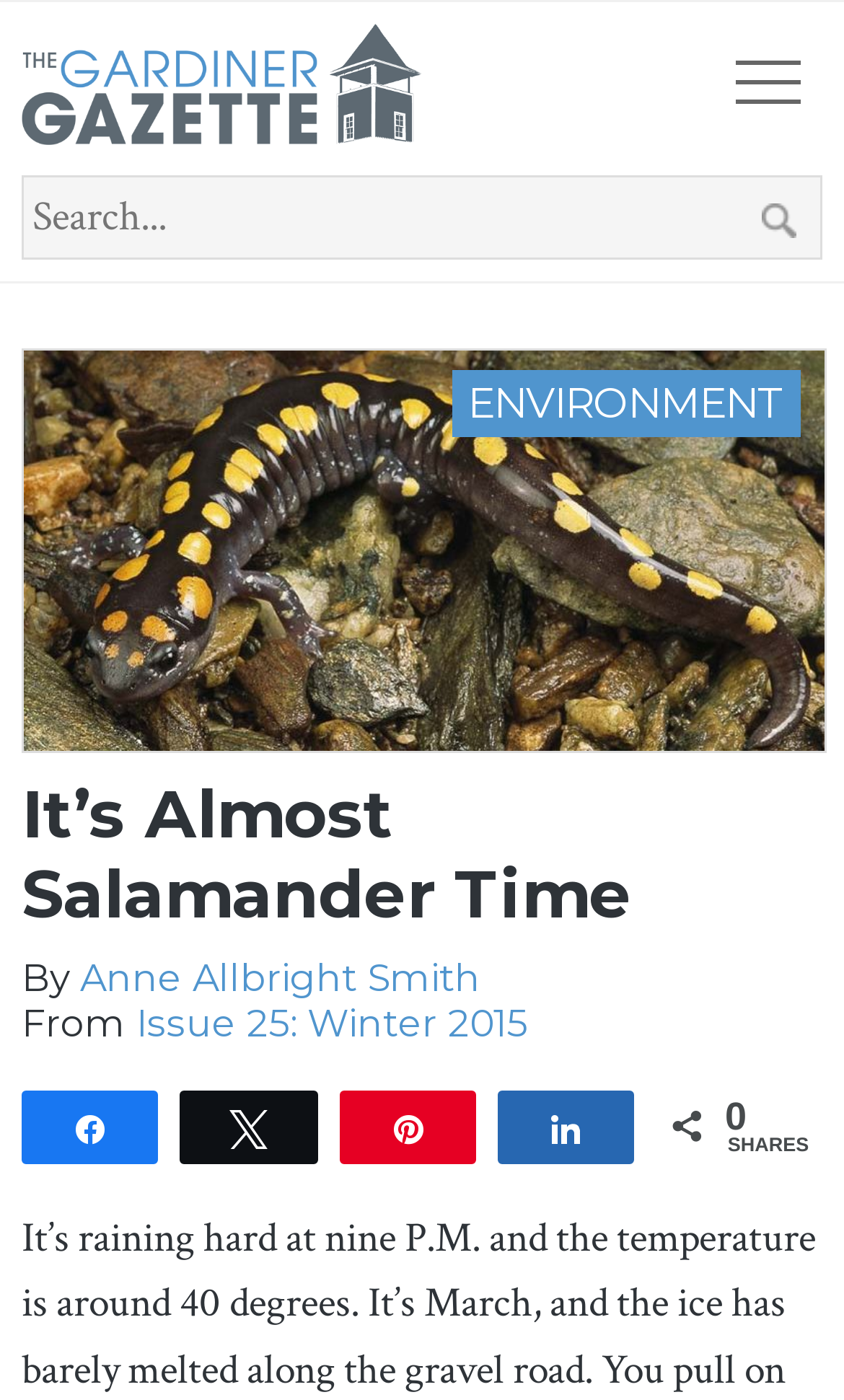Please locate the bounding box coordinates of the region I need to click to follow this instruction: "View Issue 25: Winter 2015".

[0.162, 0.714, 0.626, 0.746]